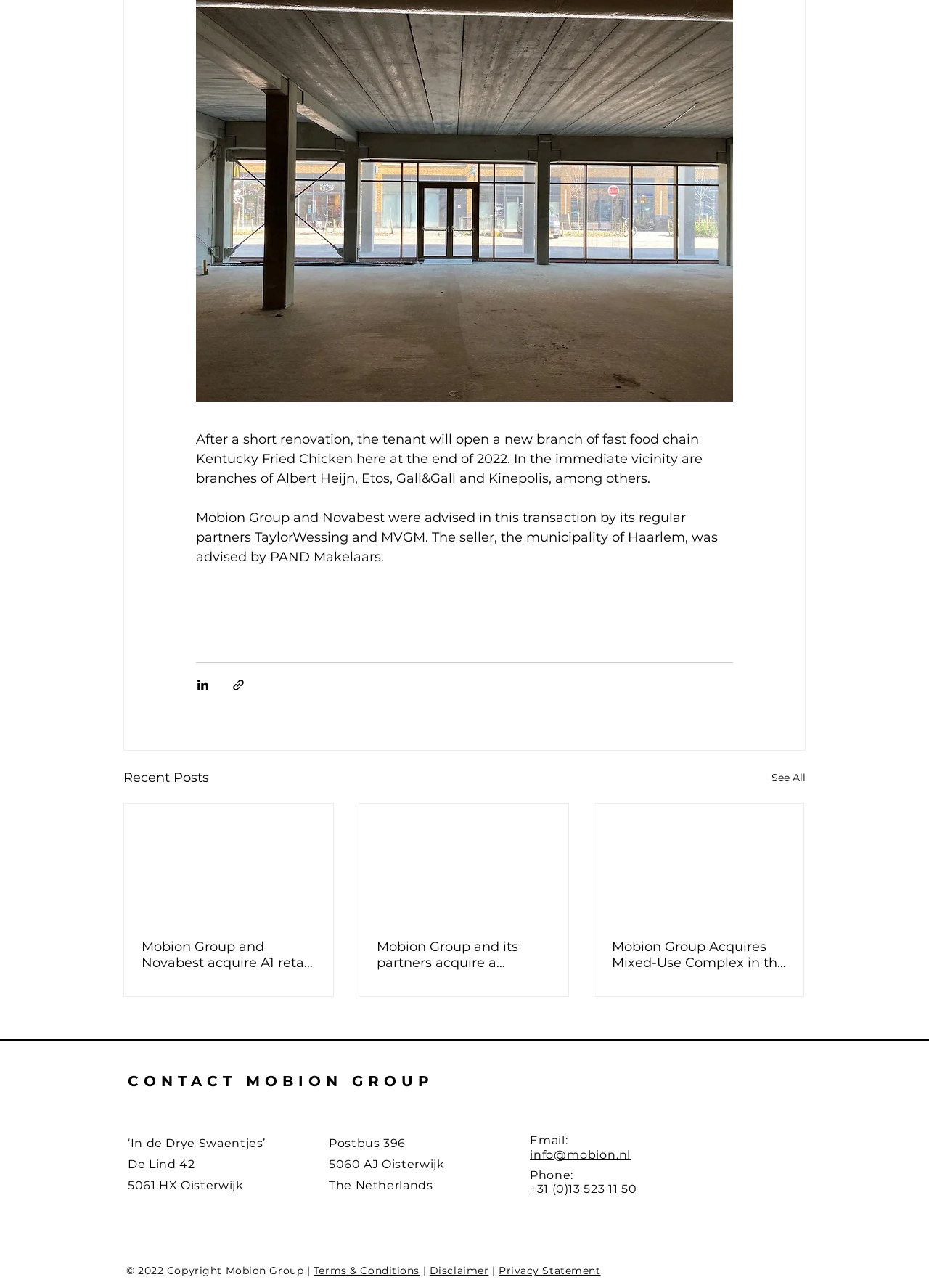Locate the bounding box coordinates of the element's region that should be clicked to carry out the following instruction: "Check phone number". The coordinates need to be four float numbers between 0 and 1, i.e., [left, top, right, bottom].

[0.57, 0.918, 0.685, 0.928]